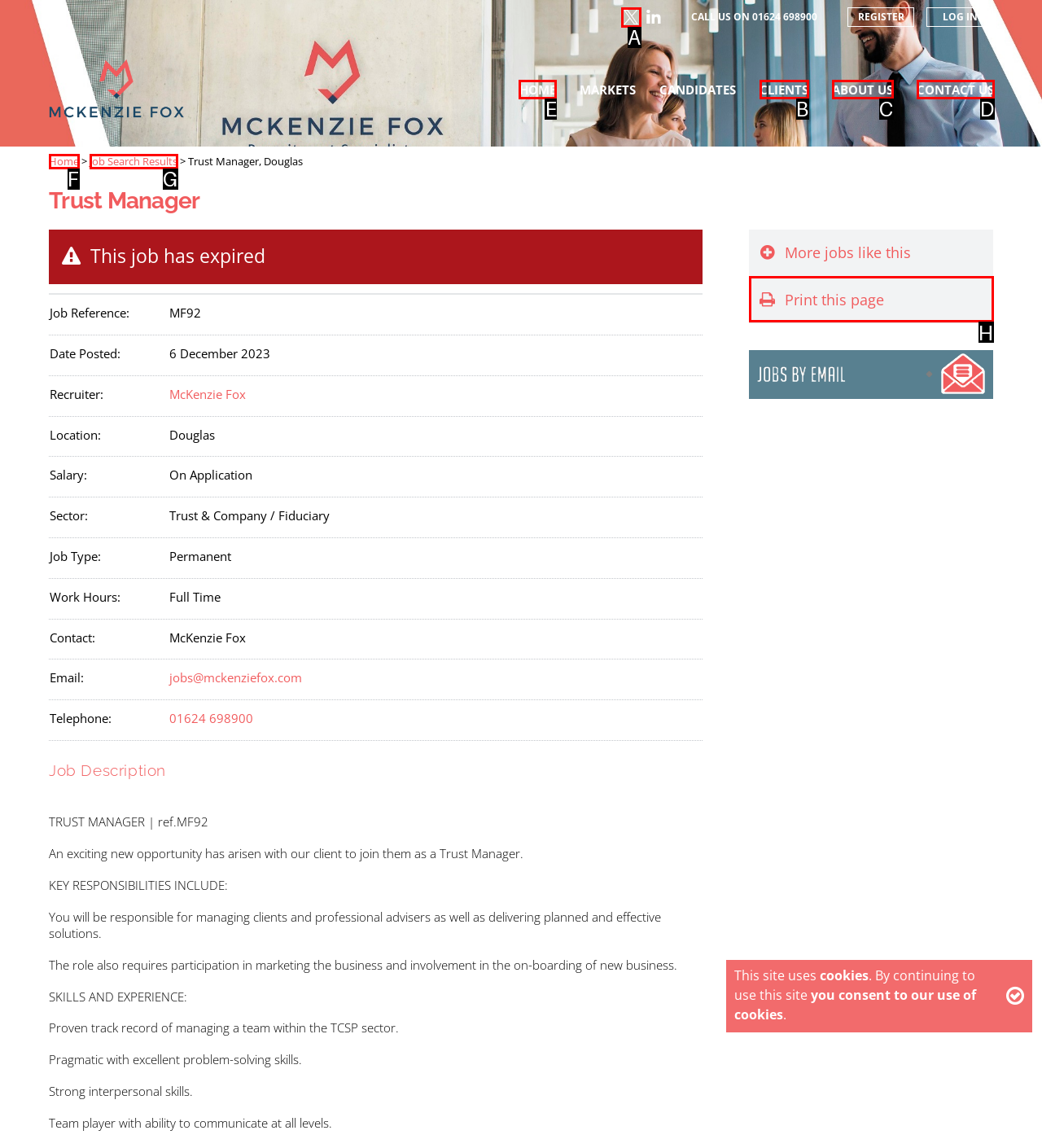Determine which UI element I need to click to achieve the following task: Click on the 'HOME' link Provide your answer as the letter of the selected option.

E